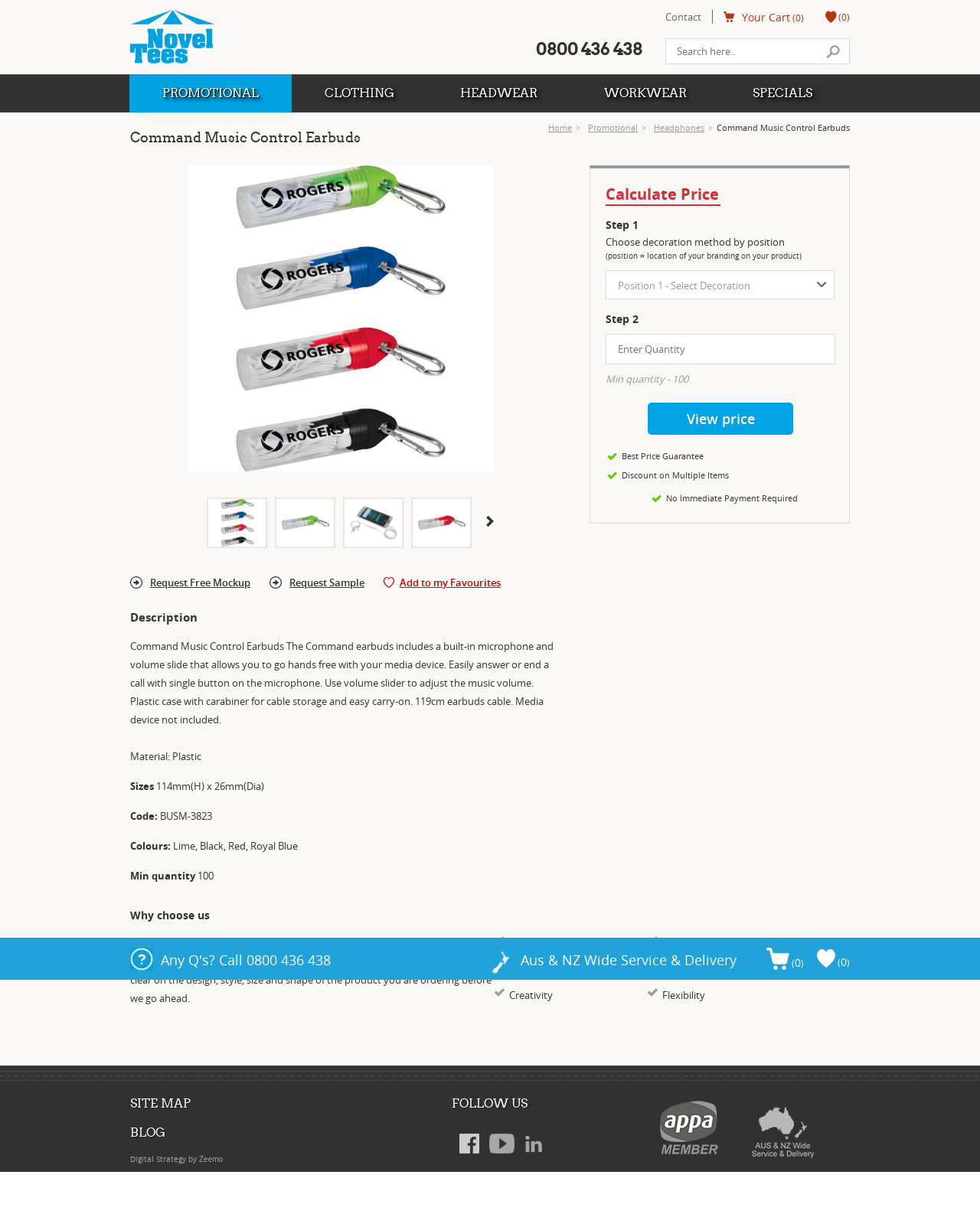Examine the image carefully and respond to the question with a detailed answer: 
What is the benefit of choosing this company?

The benefit of choosing this company can be found in the 'Why choose us' section on the webpage, which states that the company has a fail-proof ordering system, ensuring that customers are clear on the design, style, size, and shape of the product before ordering.